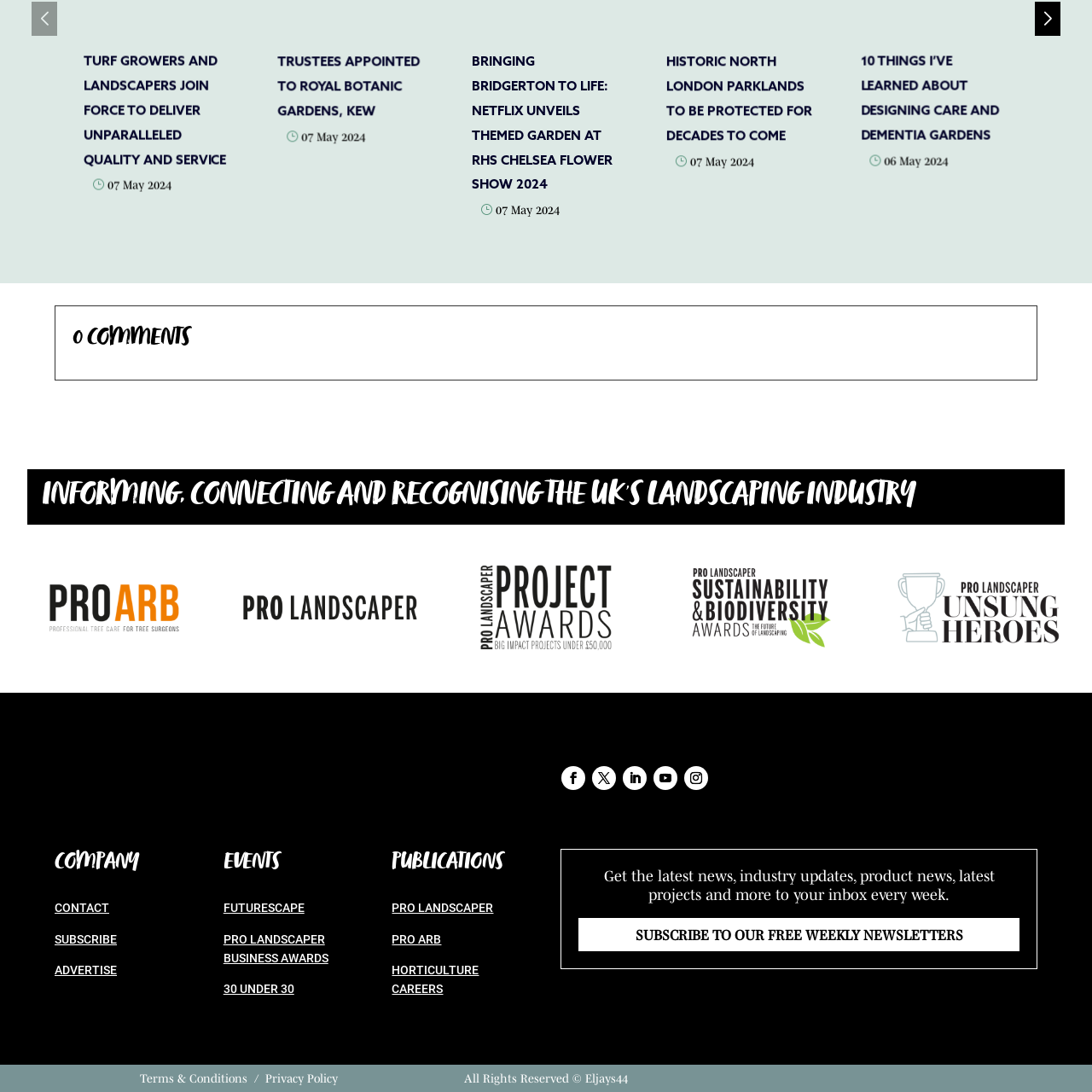View the part of the image surrounded by red, What themes does the logo emphasize? Respond with a concise word or phrase.

Growth, nature, and craftsmanship